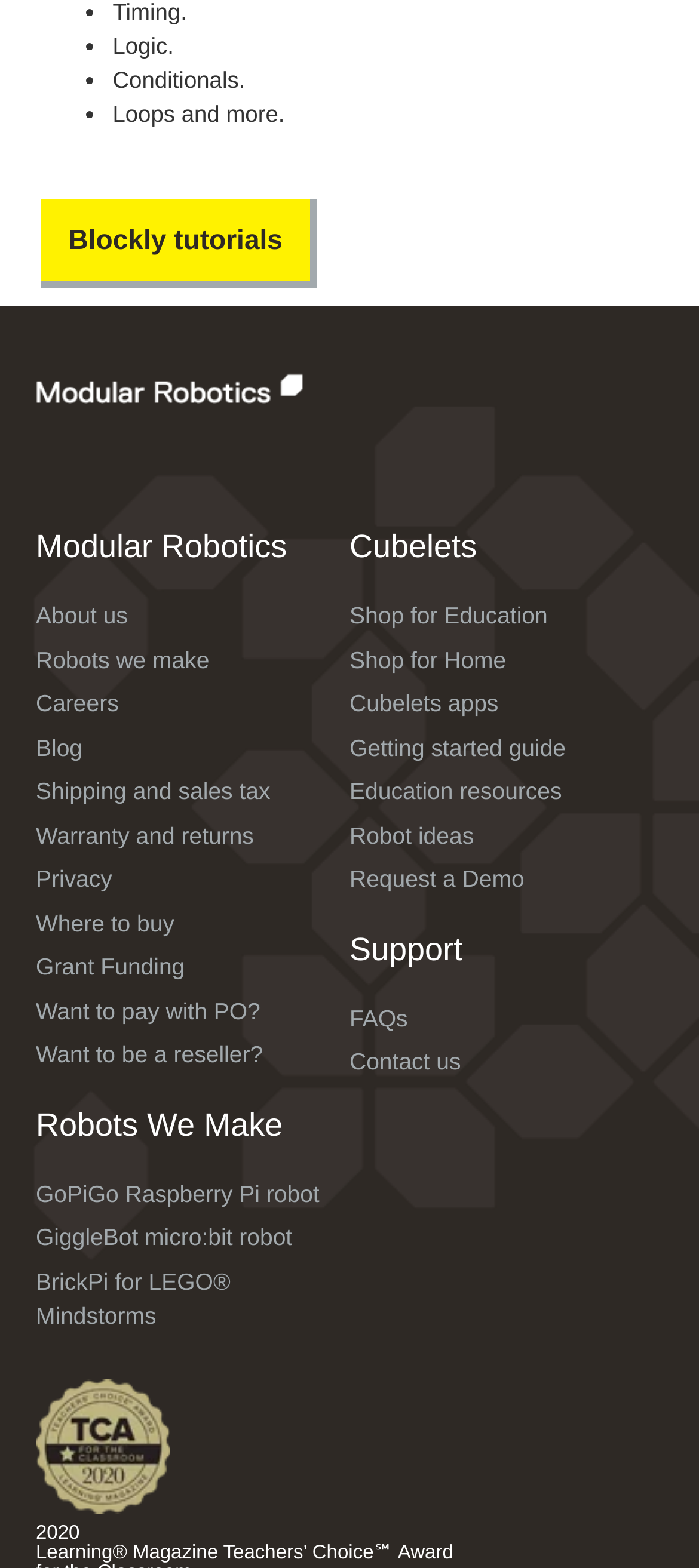Locate the bounding box coordinates of the segment that needs to be clicked to meet this instruction: "Get FAQs".

[0.5, 0.638, 0.949, 0.661]